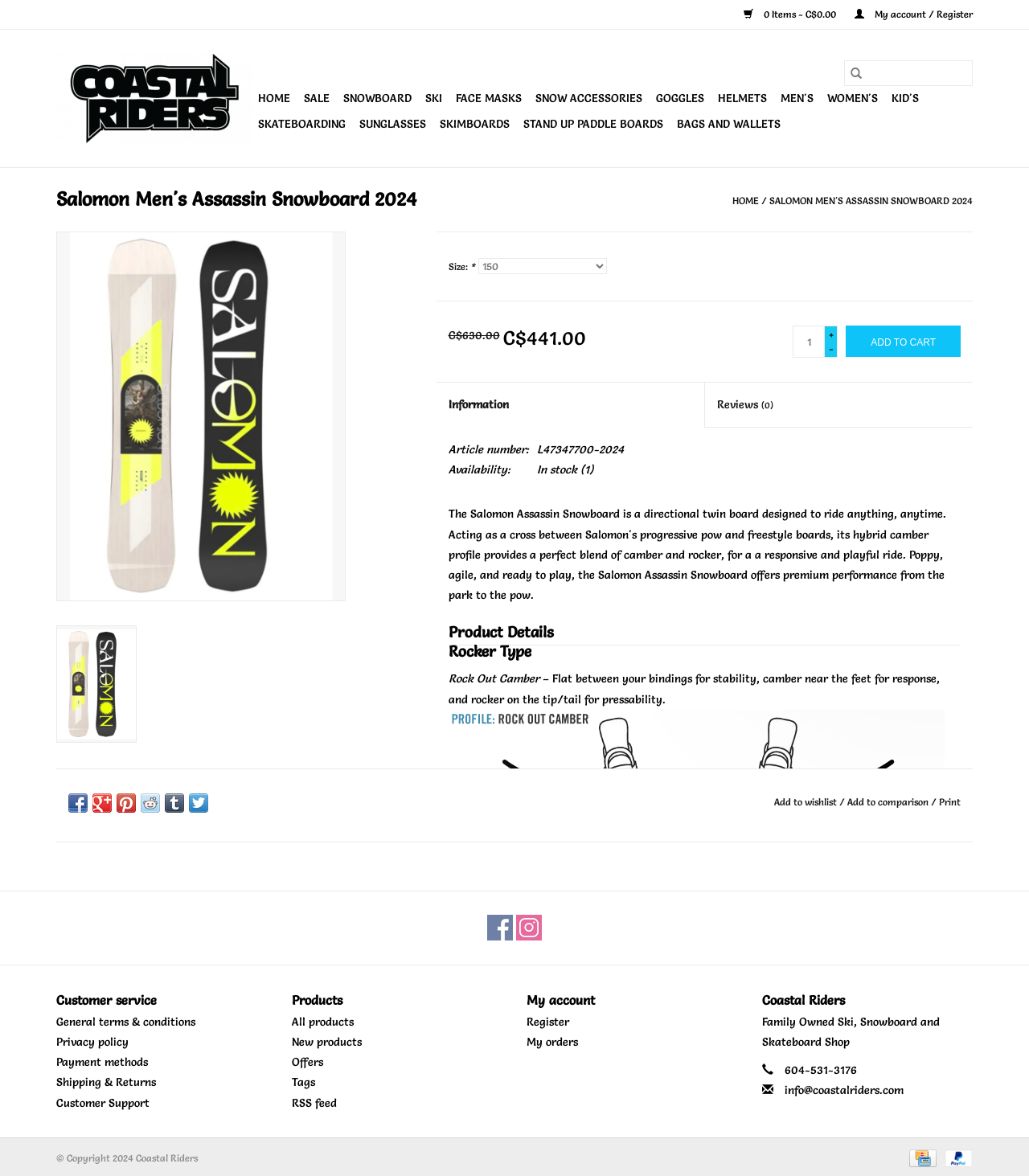Please give a succinct answer using a single word or phrase:
What is the type of rocker on the snowboard?

Rock Out Camber